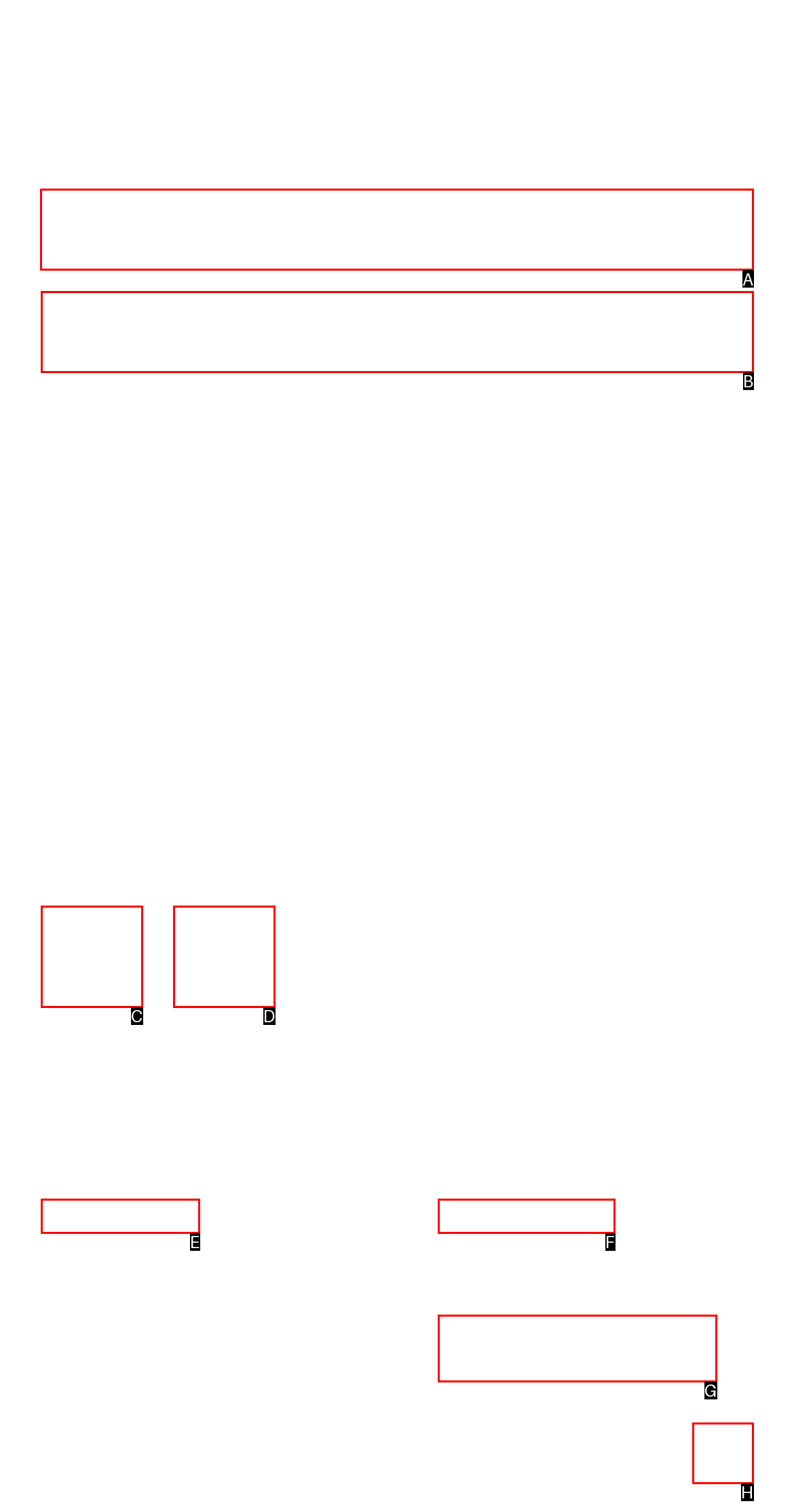Select the letter of the UI element you need to click on to fulfill this task: Enter email address. Write down the letter only.

A